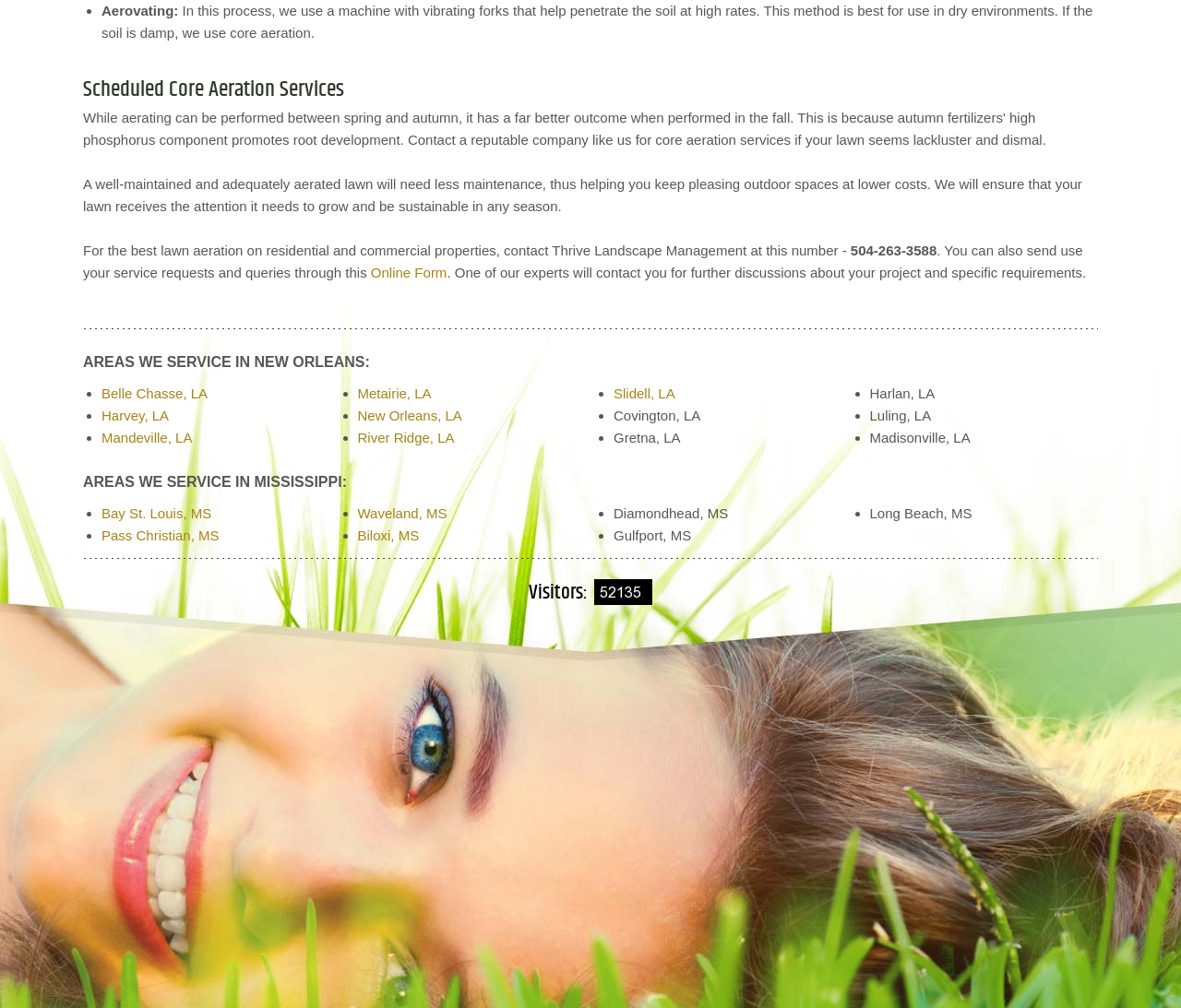Provide a brief response to the question below using one word or phrase:
What is the purpose of the code displayed below?

Security